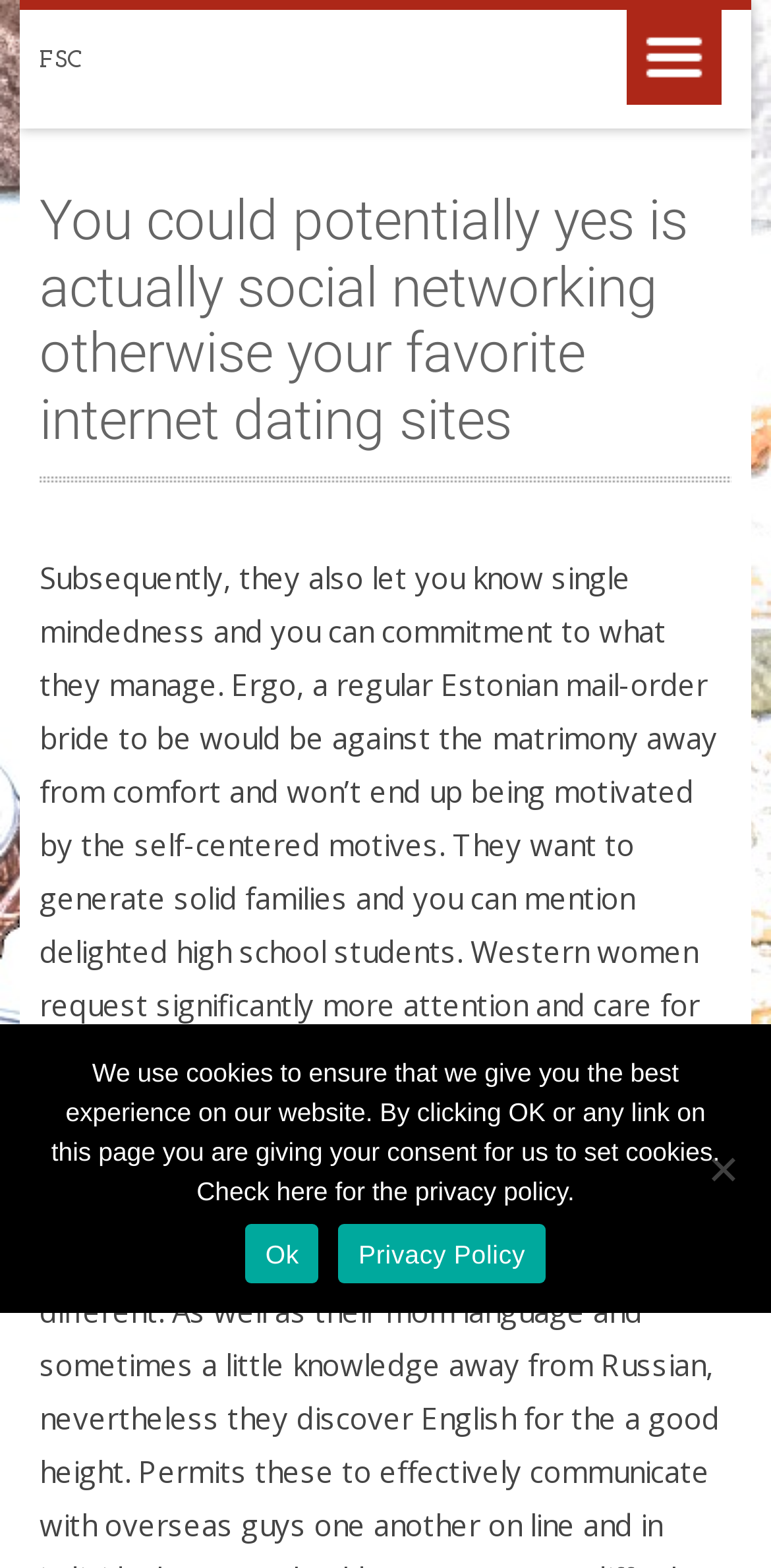Provide the bounding box coordinates of the HTML element this sentence describes: "Ok". The bounding box coordinates consist of four float numbers between 0 and 1, i.e., [left, top, right, bottom].

[0.319, 0.781, 0.414, 0.818]